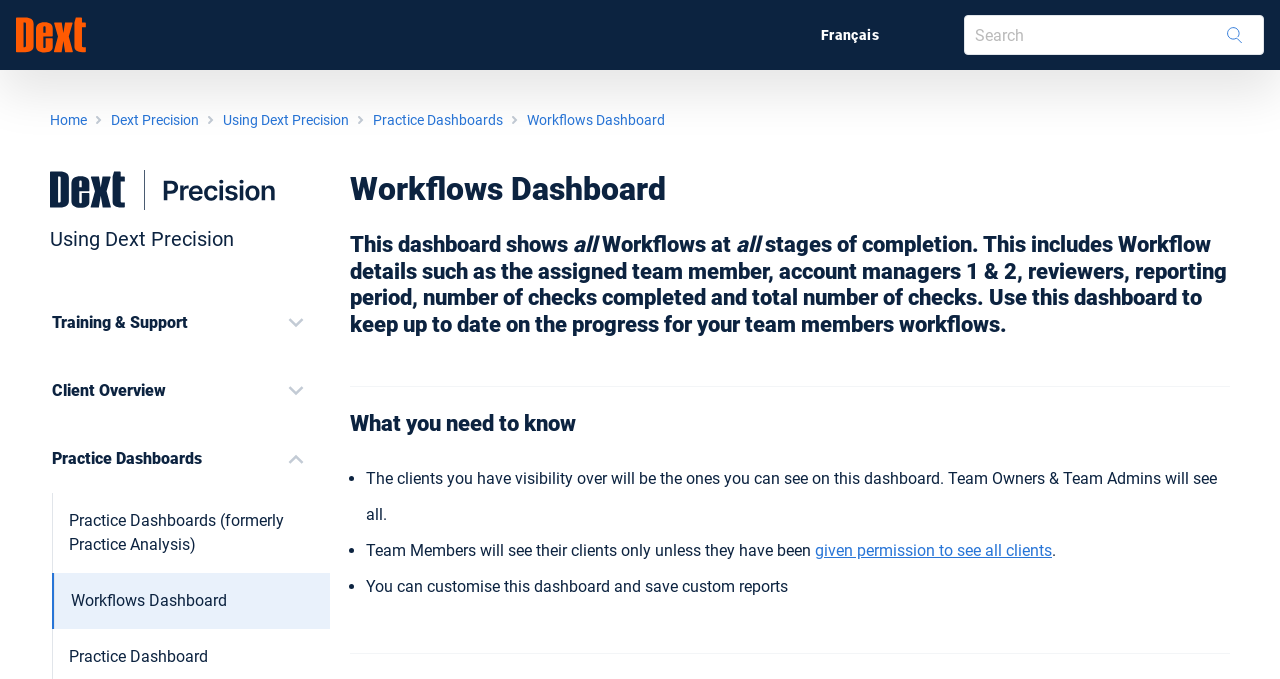Answer the question in a single word or phrase:
Who can see all clients on this dashboard?

Team Owners & Team Admins